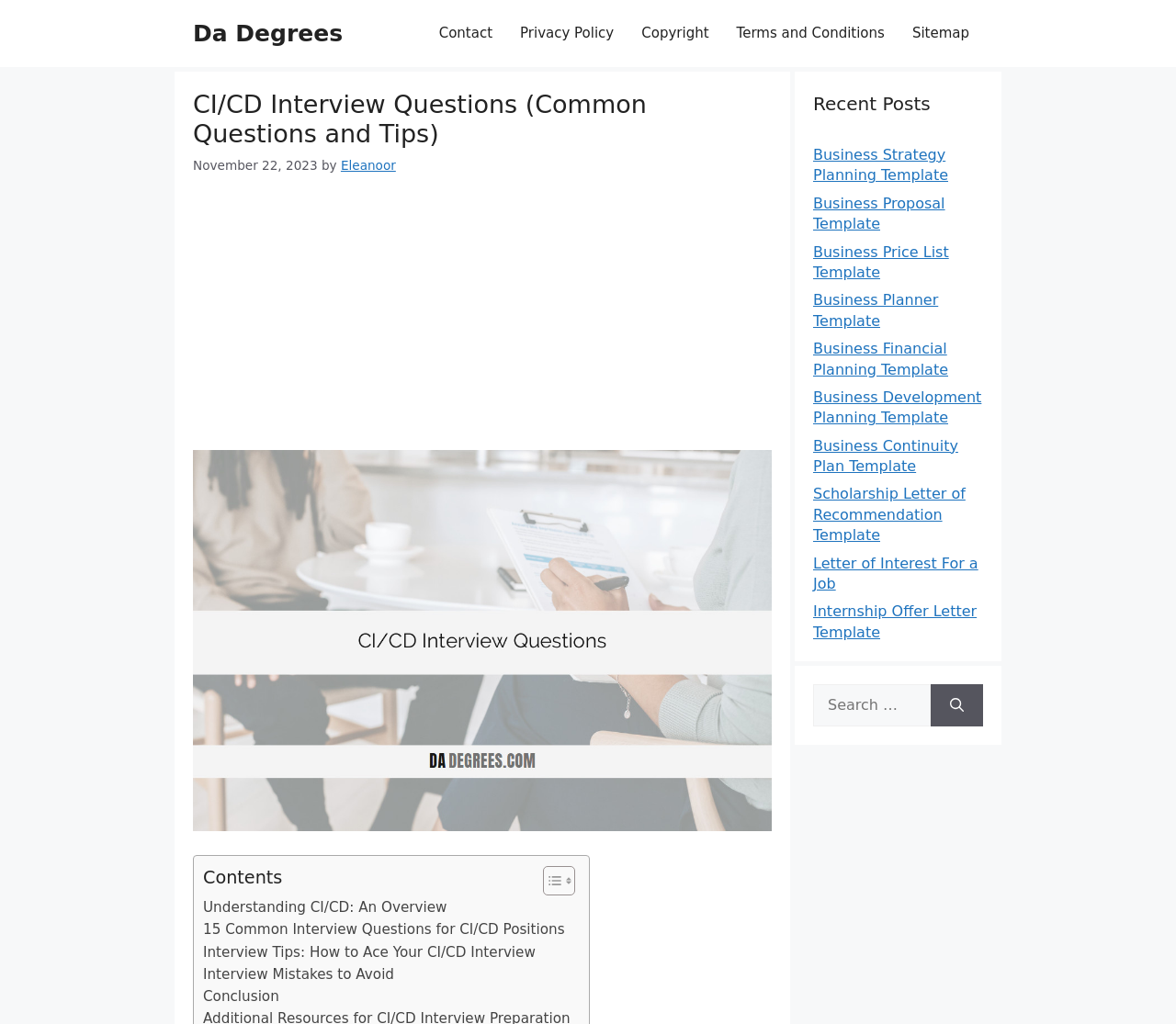Can you find the bounding box coordinates of the area I should click to execute the following instruction: "Read the 'Recent Posts' section"?

[0.691, 0.088, 0.836, 0.115]